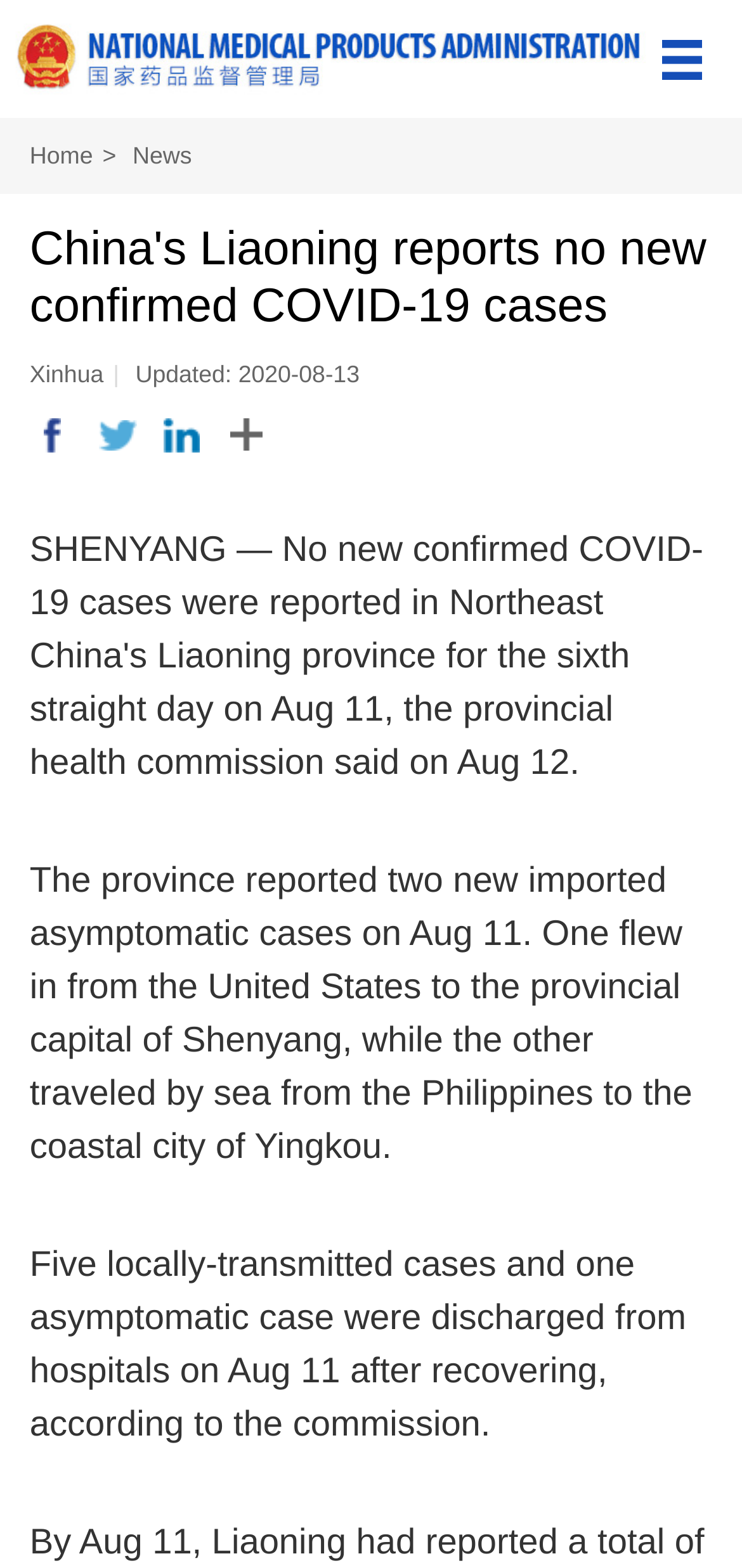Based on the visual content of the image, answer the question thoroughly: What is the name of the city where one of the asymptomatic cases flew in from the United States?

The answer can be found in the paragraph that starts with 'The province reported two new imported asymptomatic cases on Aug 11.'. According to this paragraph, one of the asymptomatic cases flew in from the United States to the provincial capital of Shenyang.